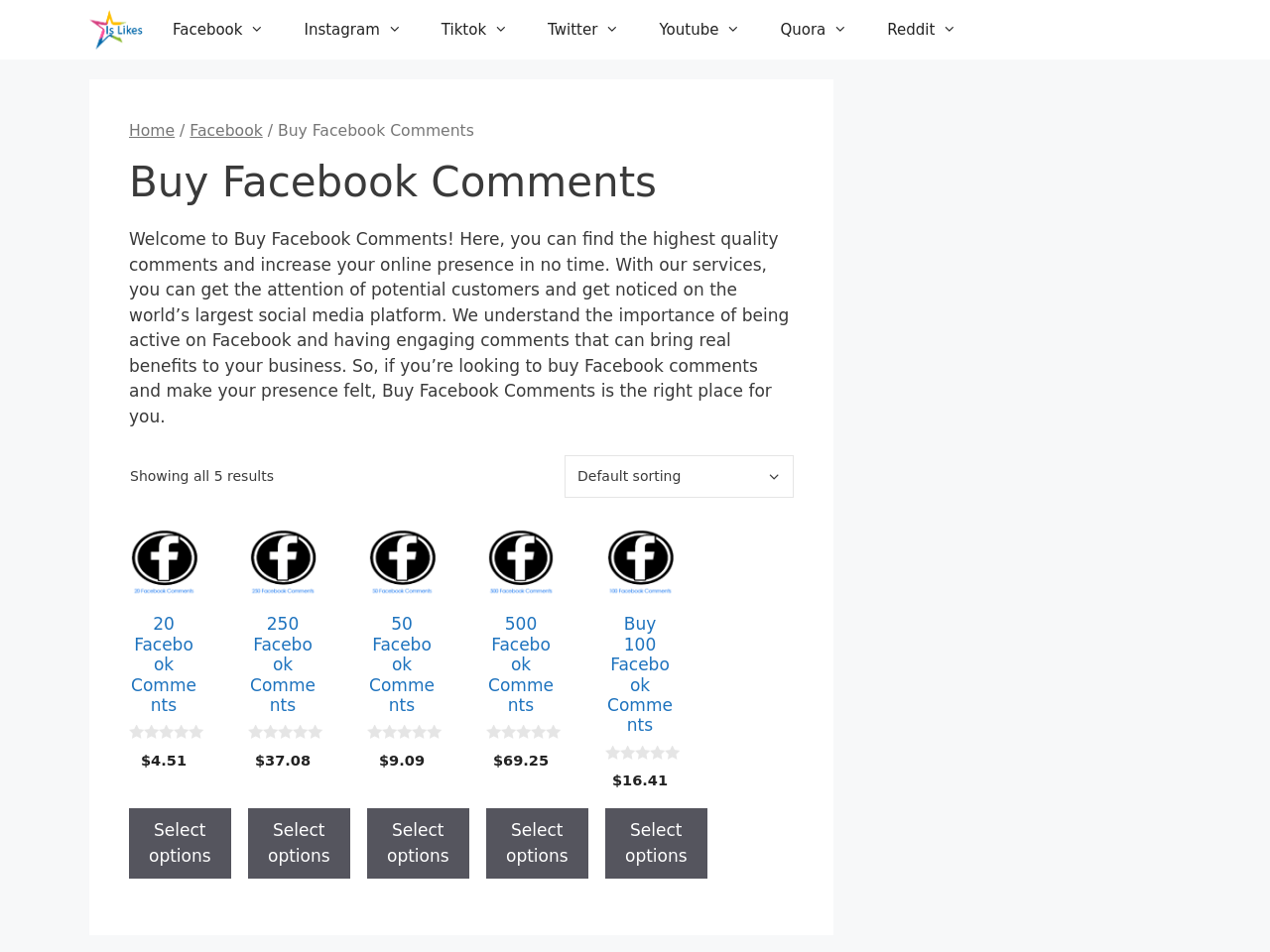Predict the bounding box coordinates of the area that should be clicked to accomplish the following instruction: "Select the 'Shop order' option". The bounding box coordinates should consist of four float numbers between 0 and 1, i.e., [left, top, right, bottom].

[0.445, 0.478, 0.625, 0.523]